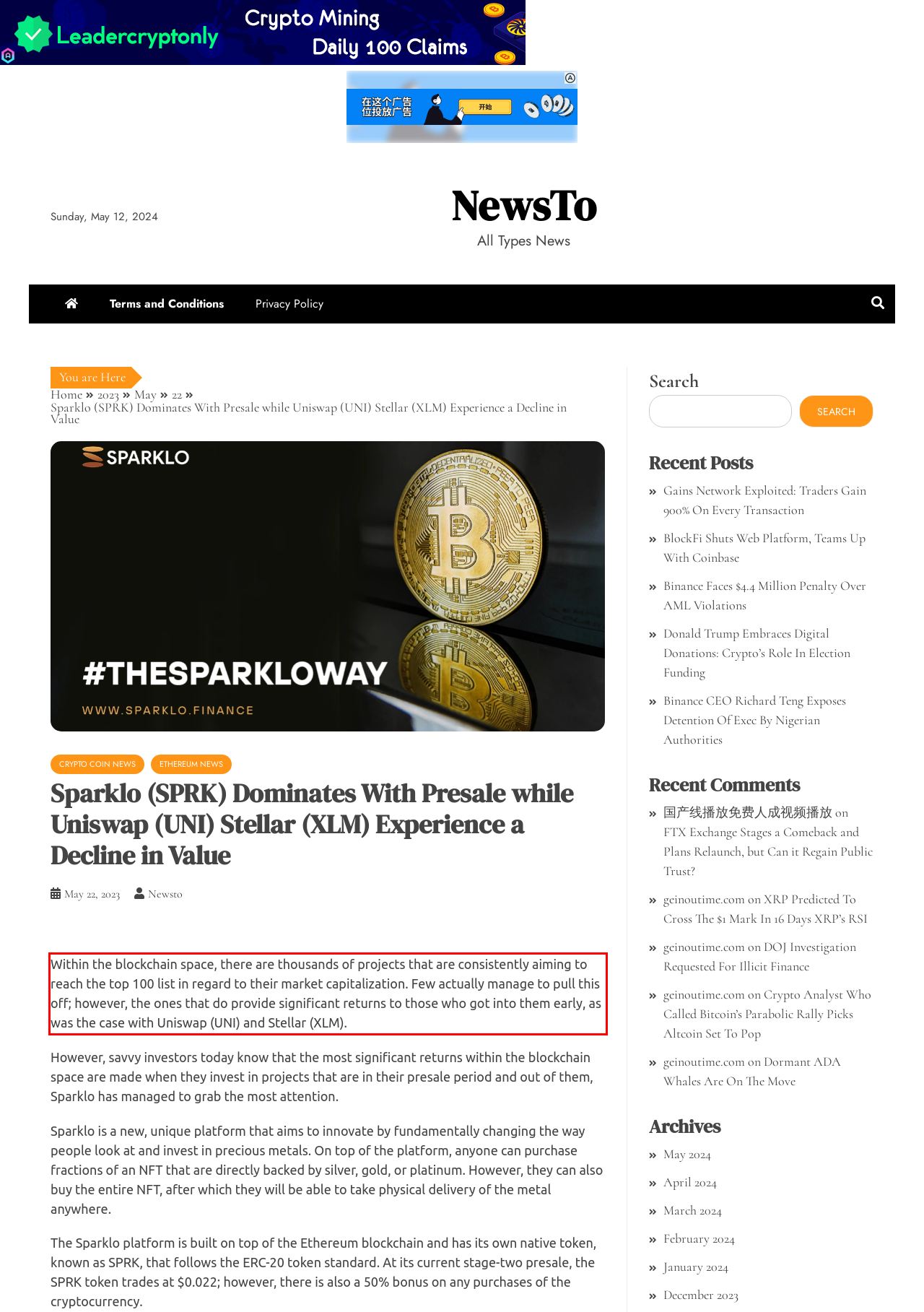You have a screenshot of a webpage with a red bounding box. Use OCR to generate the text contained within this red rectangle.

Within the blockchain space, there are thousands of projects that are consistently aiming to reach the top 100 list in regard to their market capitalization. Few actually manage to pull this off; however, the ones that do provide significant returns to those who got into them early, as was the case with Uniswap (UNI) and Stellar (XLM).